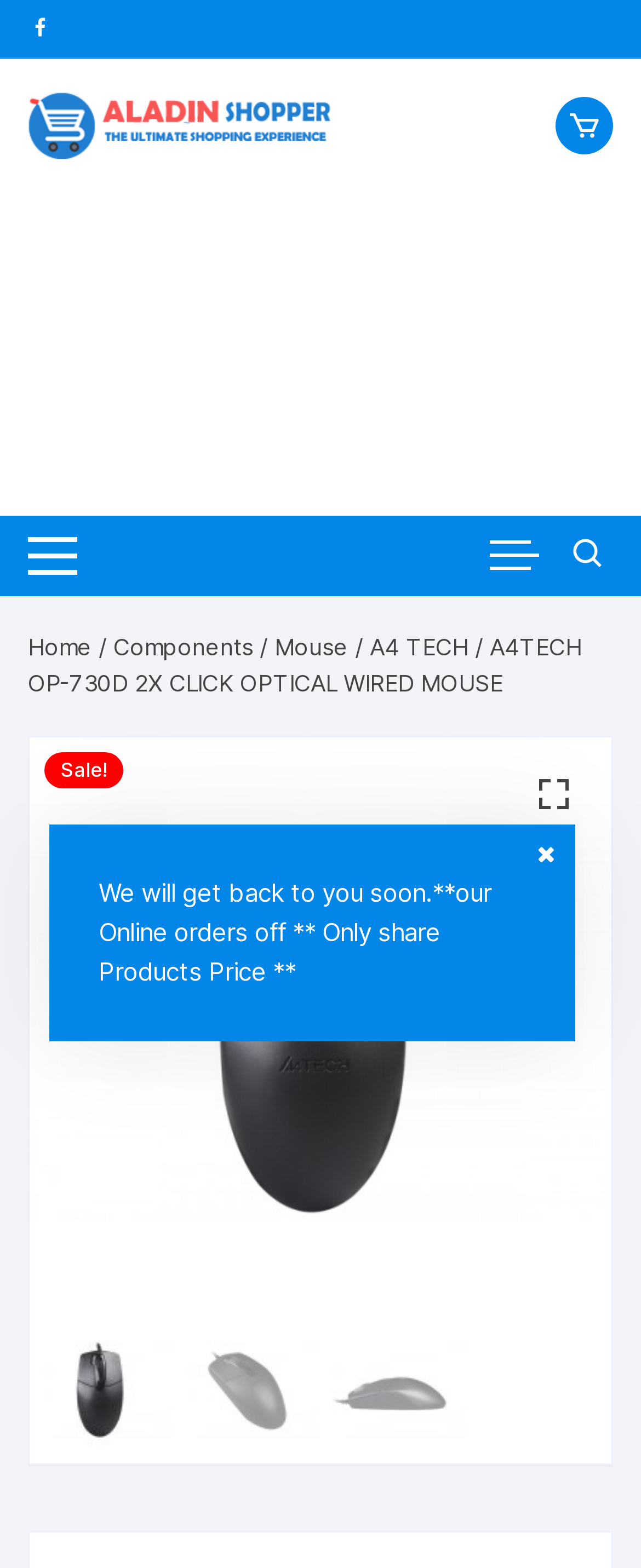What is the brand of the featured mouse?
We need a detailed and meticulous answer to the question.

By looking at the webpage, I can see that the featured product is a mouse, and the brand is mentioned as 'A4 TECH' in the link text.